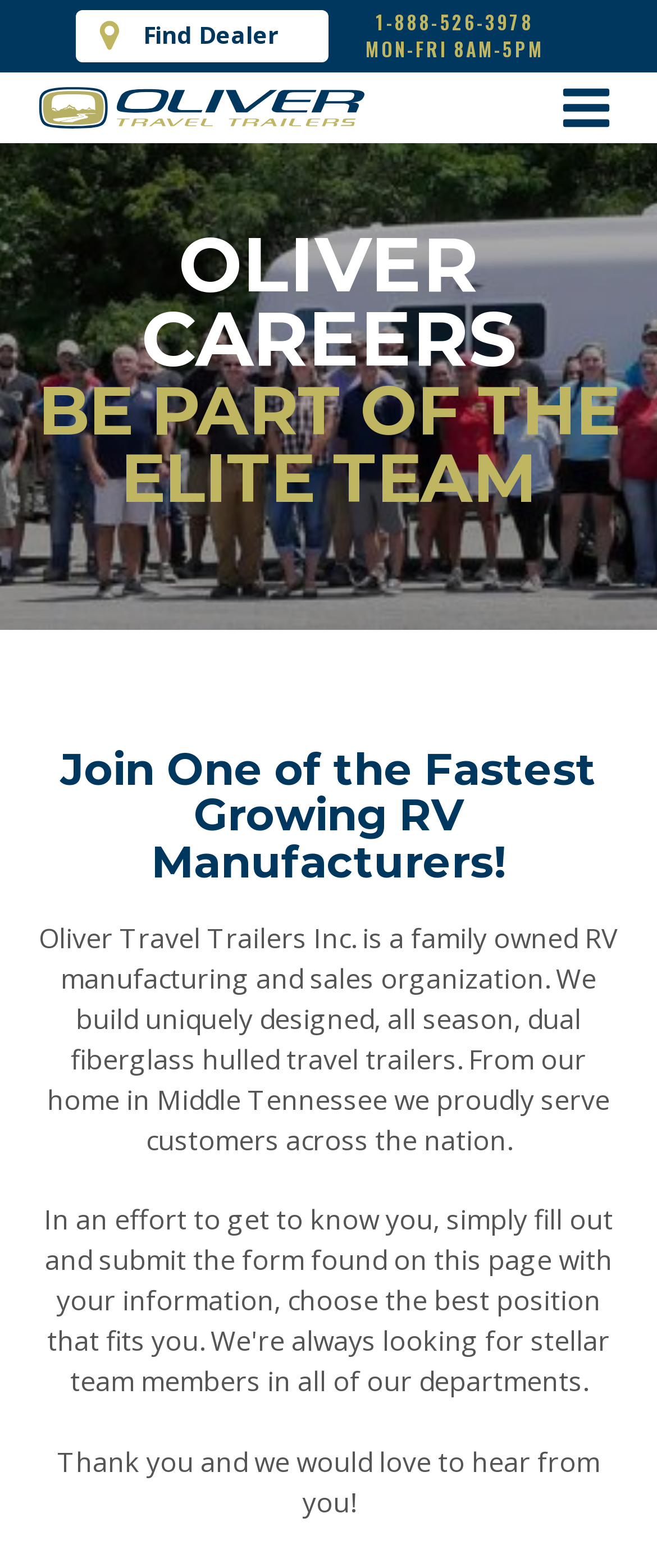Determine the bounding box coordinates for the HTML element mentioned in the following description: "alt="Oliver Travel Trailers"". The coordinates should be a list of four floats ranging from 0 to 1, represented as [left, top, right, bottom].

[0.051, 0.046, 0.564, 0.091]